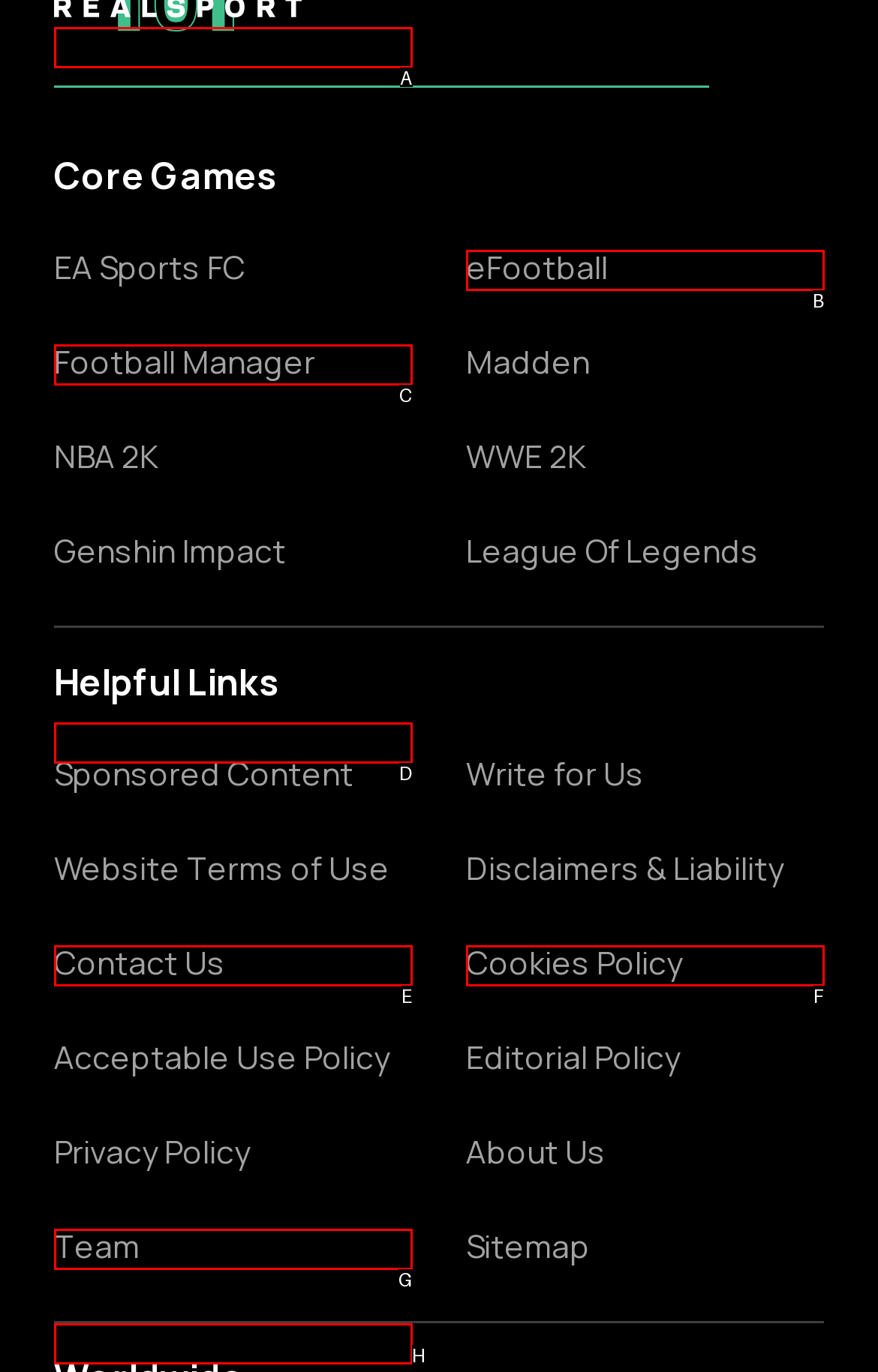Determine which HTML element matches the given description: Website Terms of Use. Provide the corresponding option's letter directly.

C